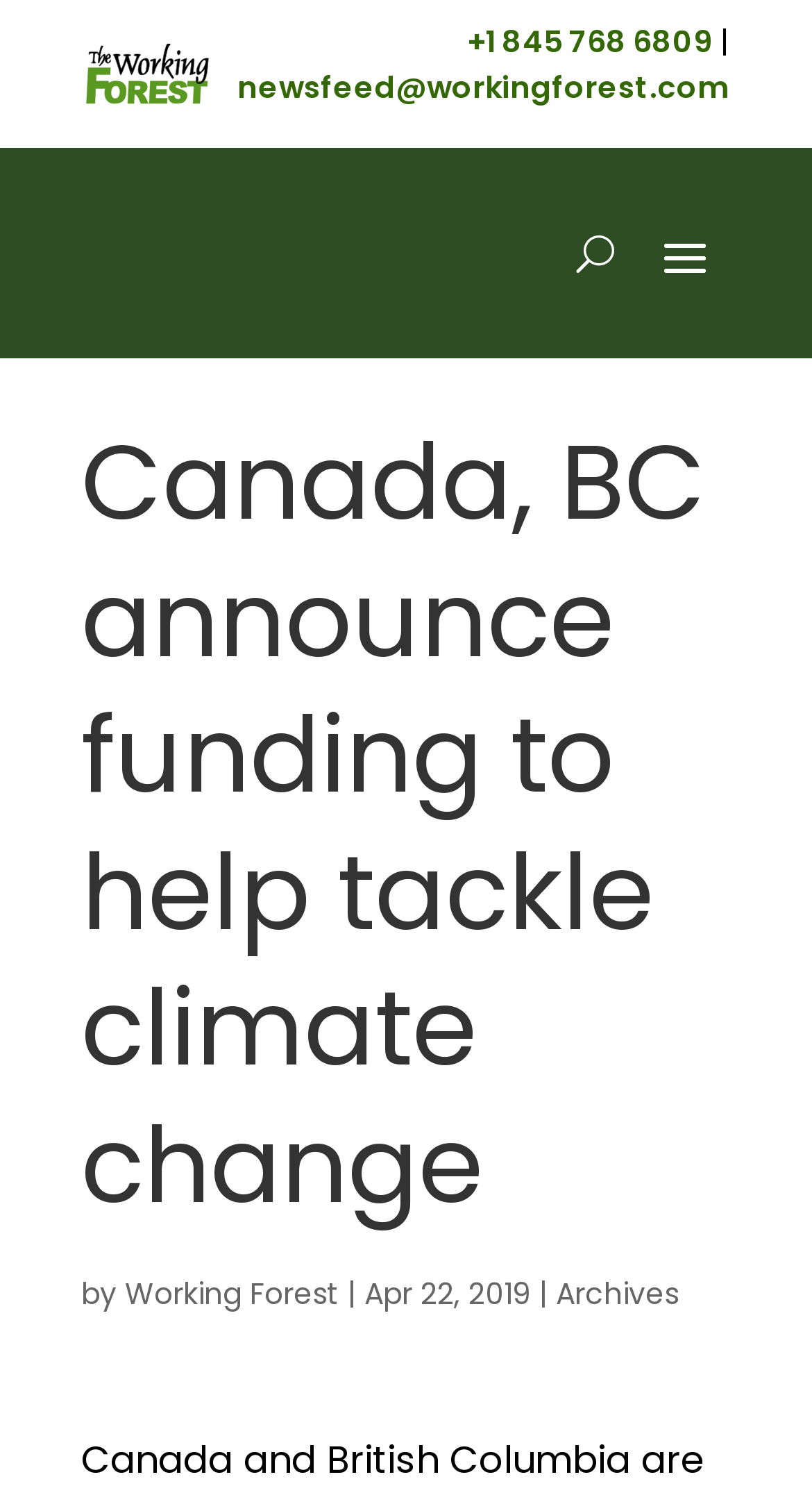Extract the bounding box coordinates of the UI element described: "Dec '23". Provide the coordinates in the format [left, top, right, bottom] with values ranging from 0 to 1.

None